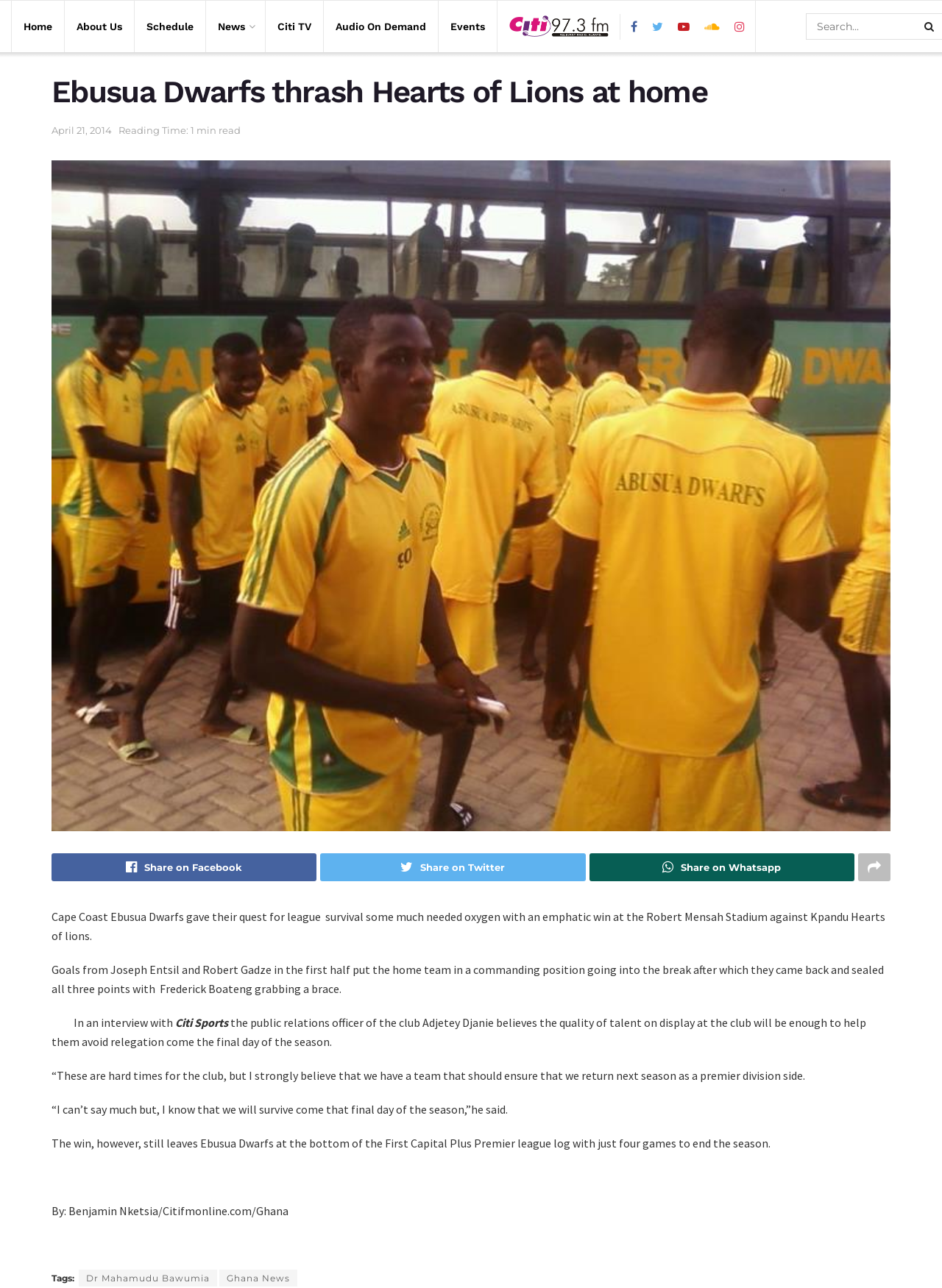Determine the bounding box coordinates of the region to click in order to accomplish the following instruction: "Click the 'Home' link". Provide the coordinates as four float numbers between 0 and 1, specifically [left, top, right, bottom].

[0.025, 0.013, 0.055, 0.029]